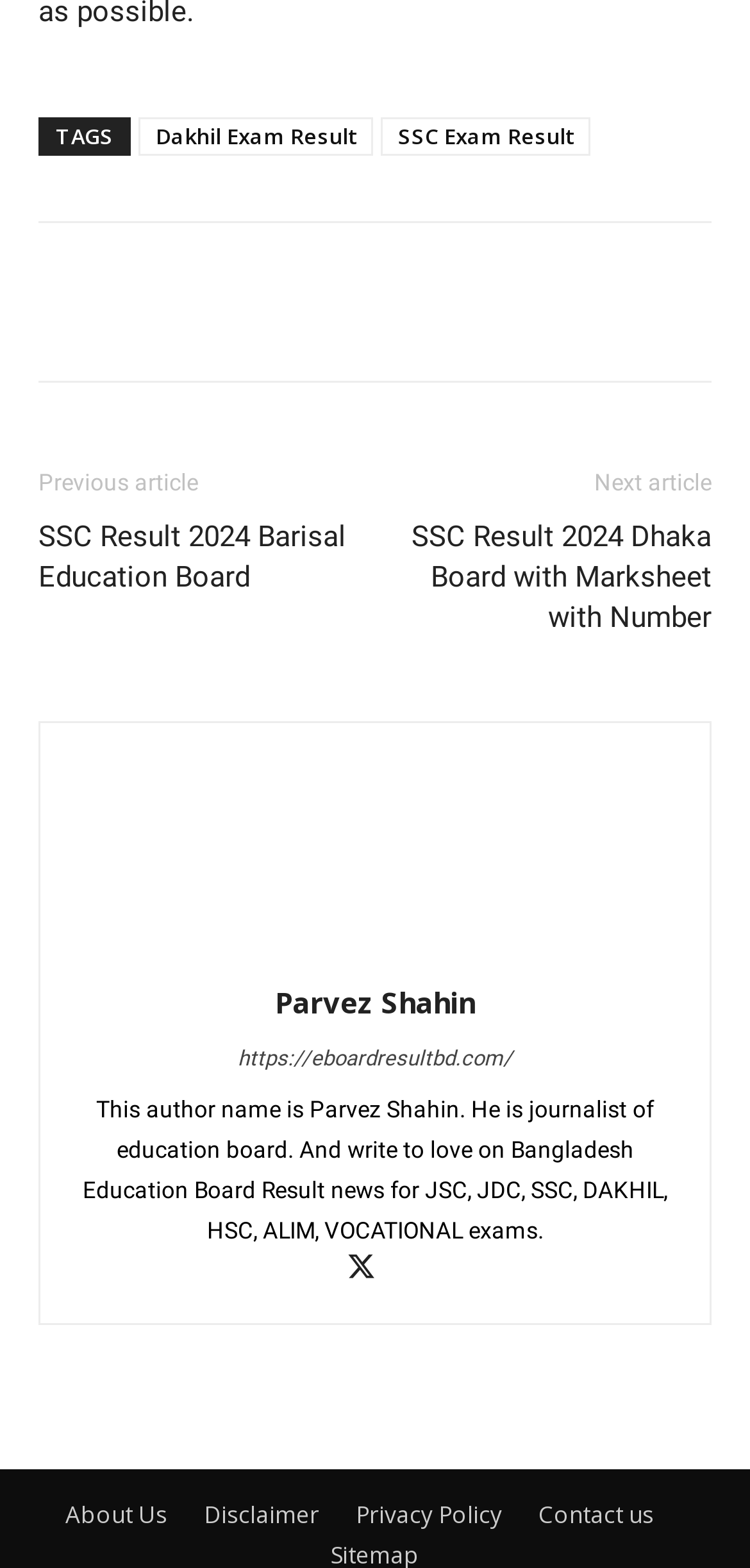Locate the UI element described as follows: "parent_node: Parvez Shahin aria-label="author-photo"". Return the bounding box coordinates as four float numbers between 0 and 1 in the order [left, top, right, bottom].

[0.377, 0.595, 0.623, 0.615]